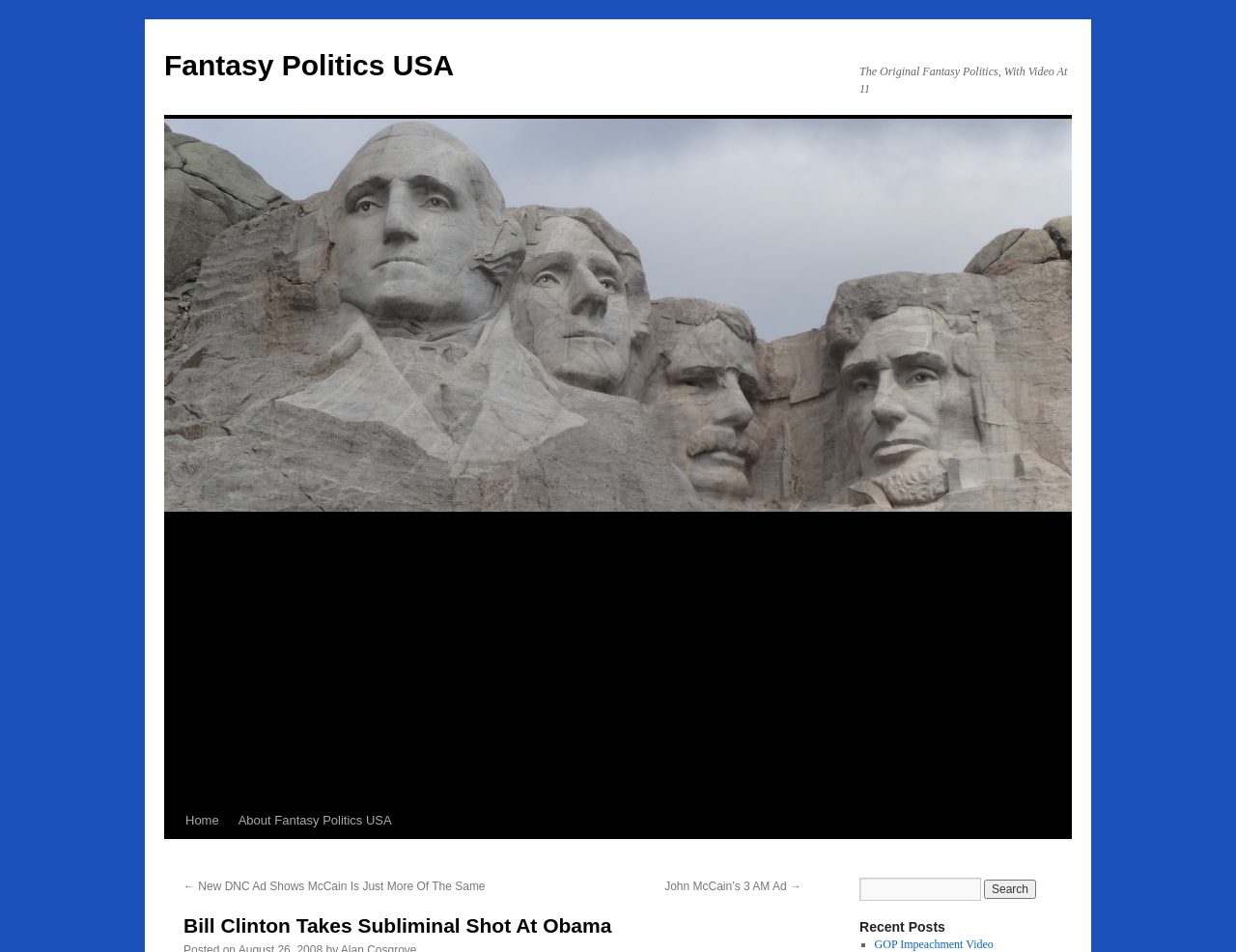What is the text of the subheading?
Provide a one-word or short-phrase answer based on the image.

The Original Fantasy Politics, With Video At 11